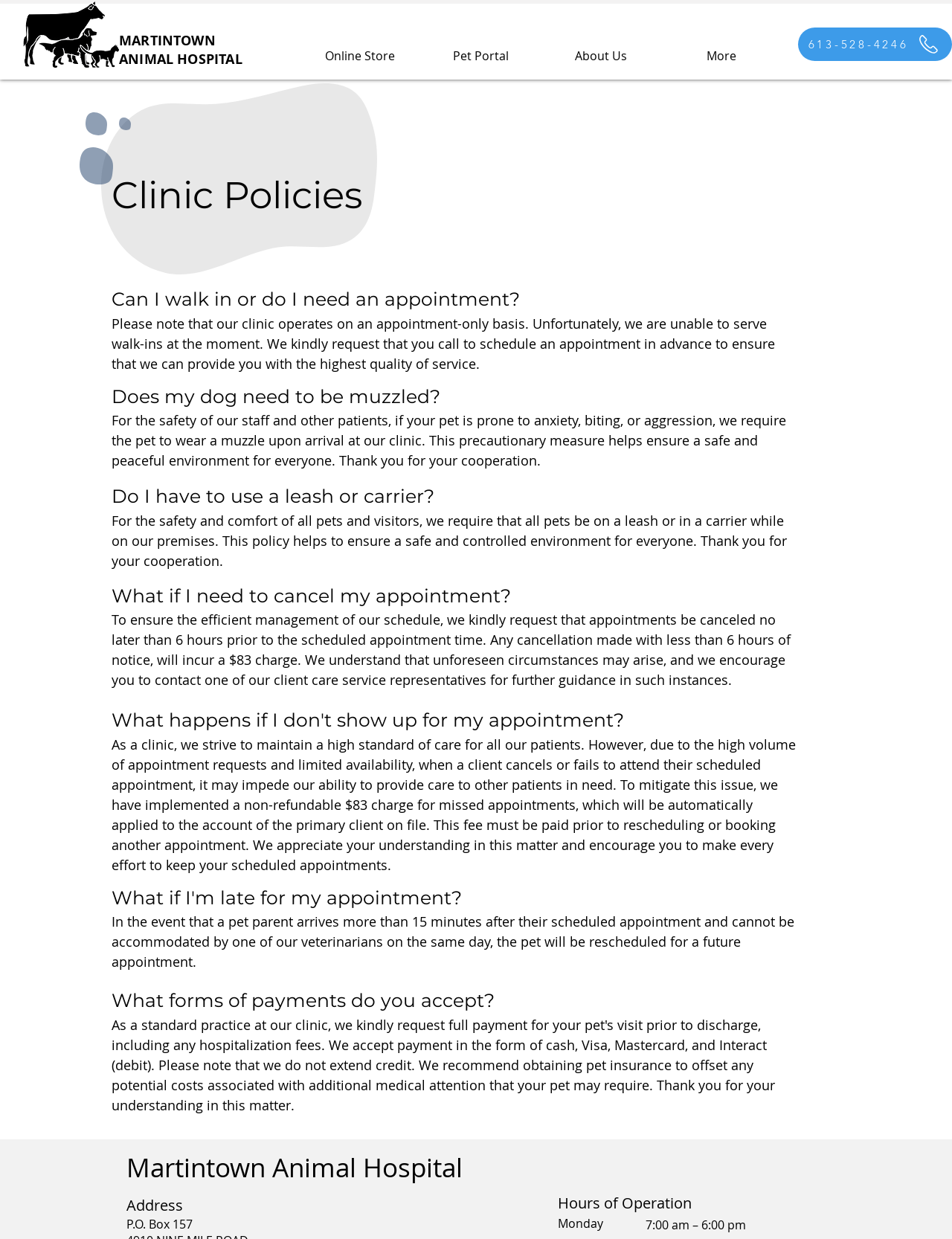Why do pets need to be muzzled?
Use the screenshot to answer the question with a single word or phrase.

For safety and anxiety